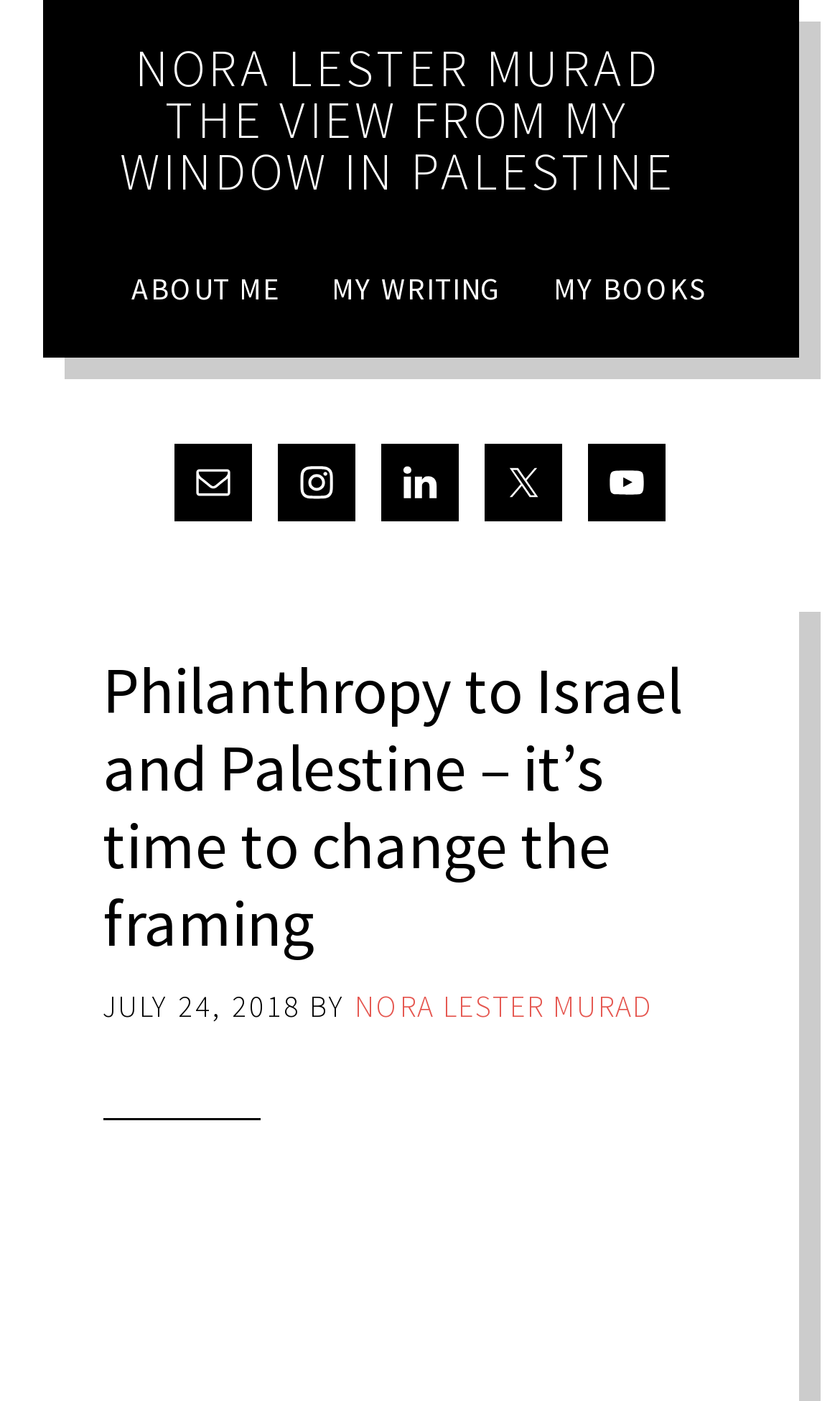Determine the bounding box coordinates for the UI element matching this description: "YouTube".

[0.7, 0.317, 0.792, 0.372]